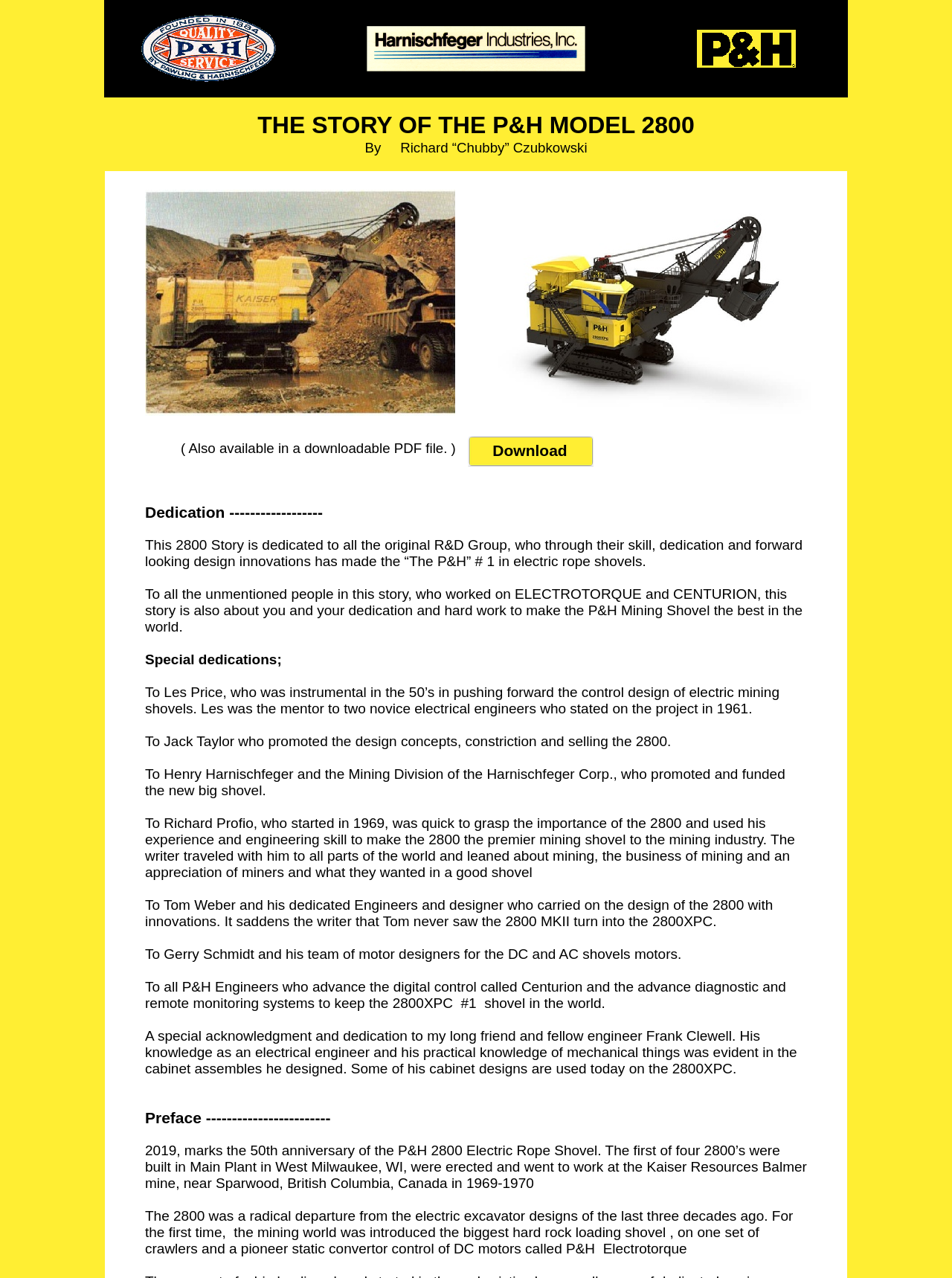What is Electrotorque?
Based on the image, answer the question with as much detail as possible.

Electrotorque is a pioneer static convertor control of DC motors, as mentioned in the text 'the mining world was introduced the biggest hard rock loading shovel, on one set of crawlers and a pioneer static convertor control of DC motors called P&H Electrotorque'.